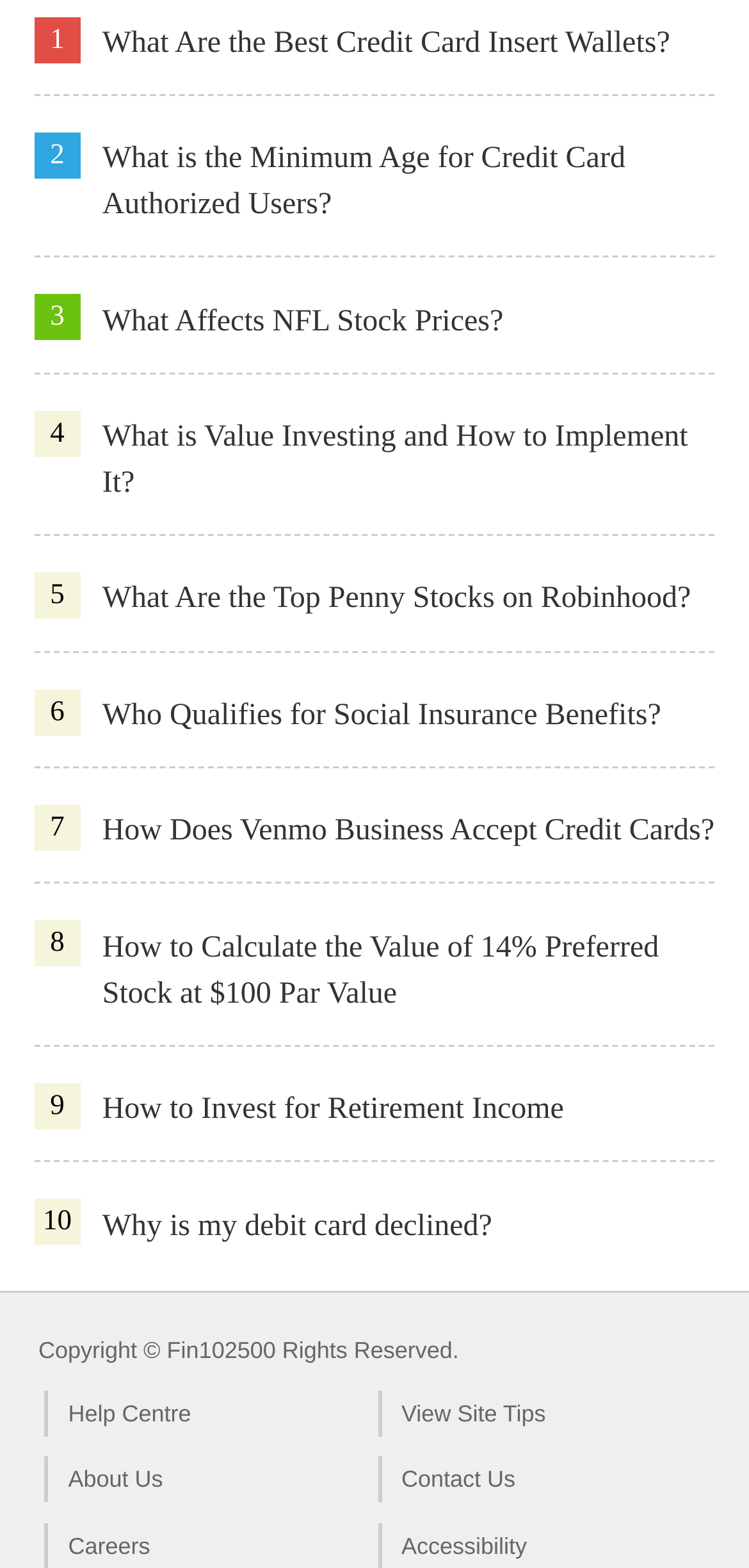Please provide a comprehensive response to the question based on the details in the image: What is the topic of the first link?

I looked at the first link element on the webpage, and its text is 'What Are the Best Credit Card Insert Wallets?', so the topic of the first link is about credit card insert wallets.